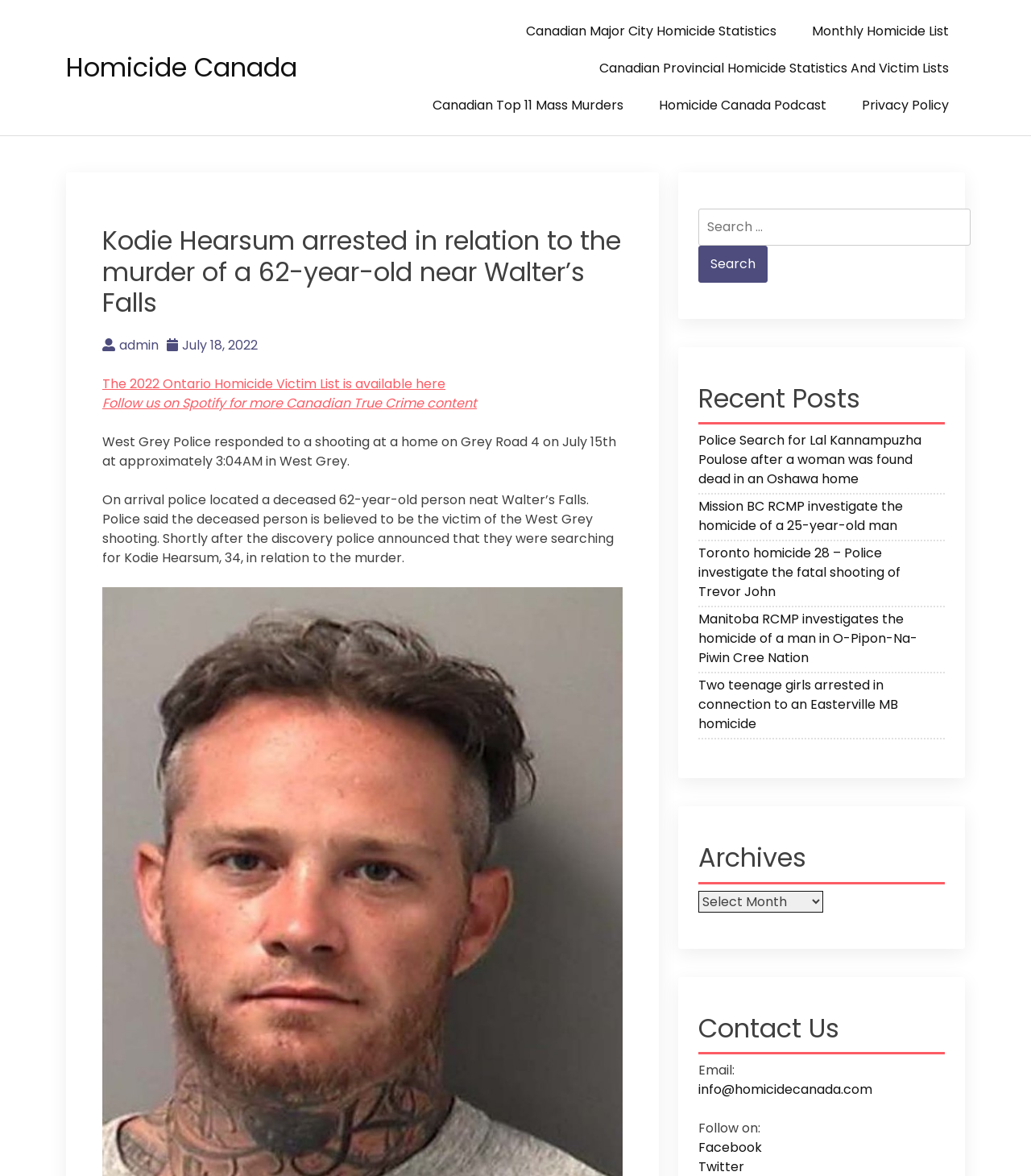Please find the bounding box coordinates of the section that needs to be clicked to achieve this instruction: "Go to Homicide Canada Podcast".

[0.623, 0.073, 0.817, 0.105]